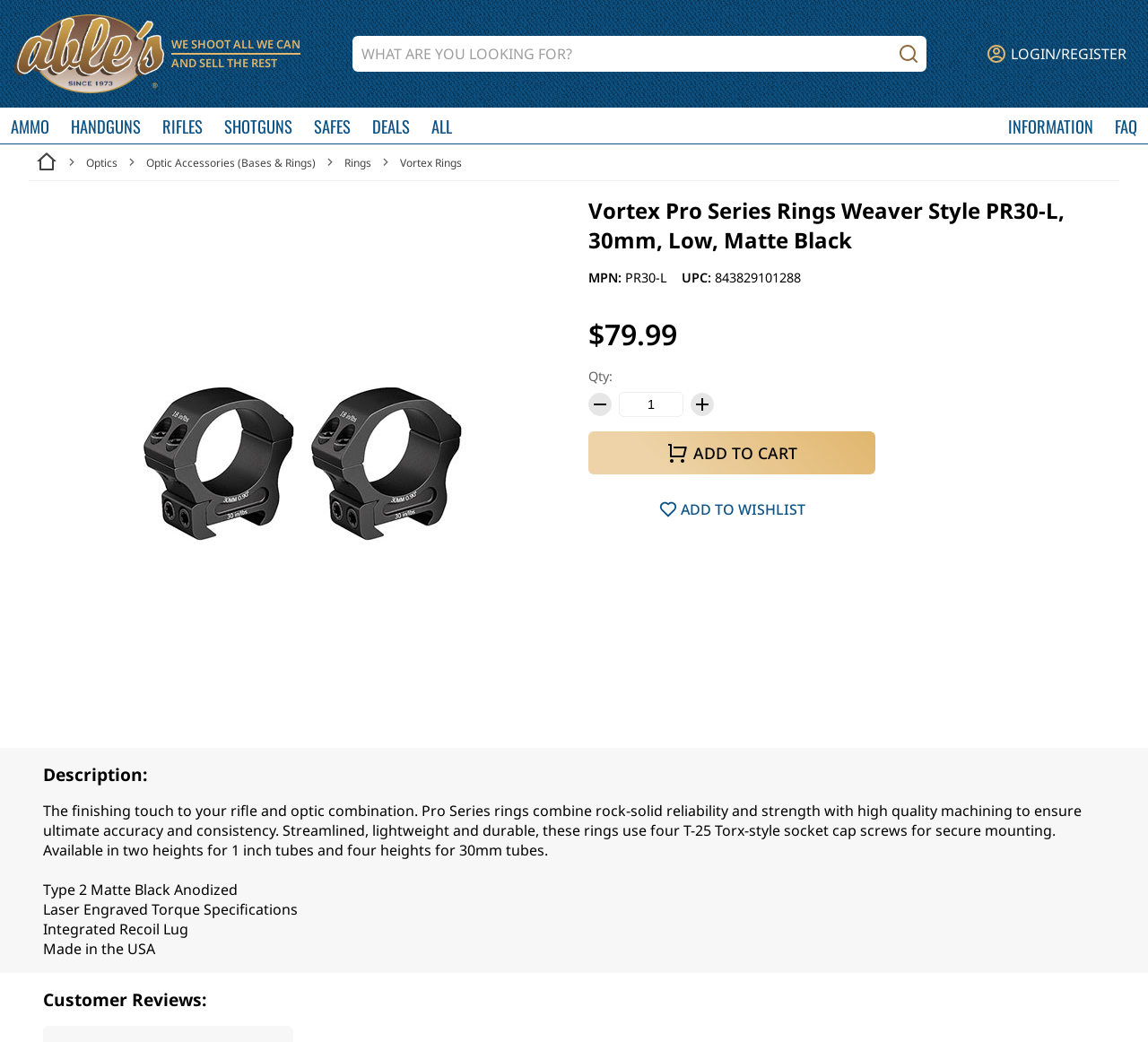Identify the bounding box coordinates of the region I need to click to complete this instruction: "Search for products".

[0.307, 0.034, 0.776, 0.069]